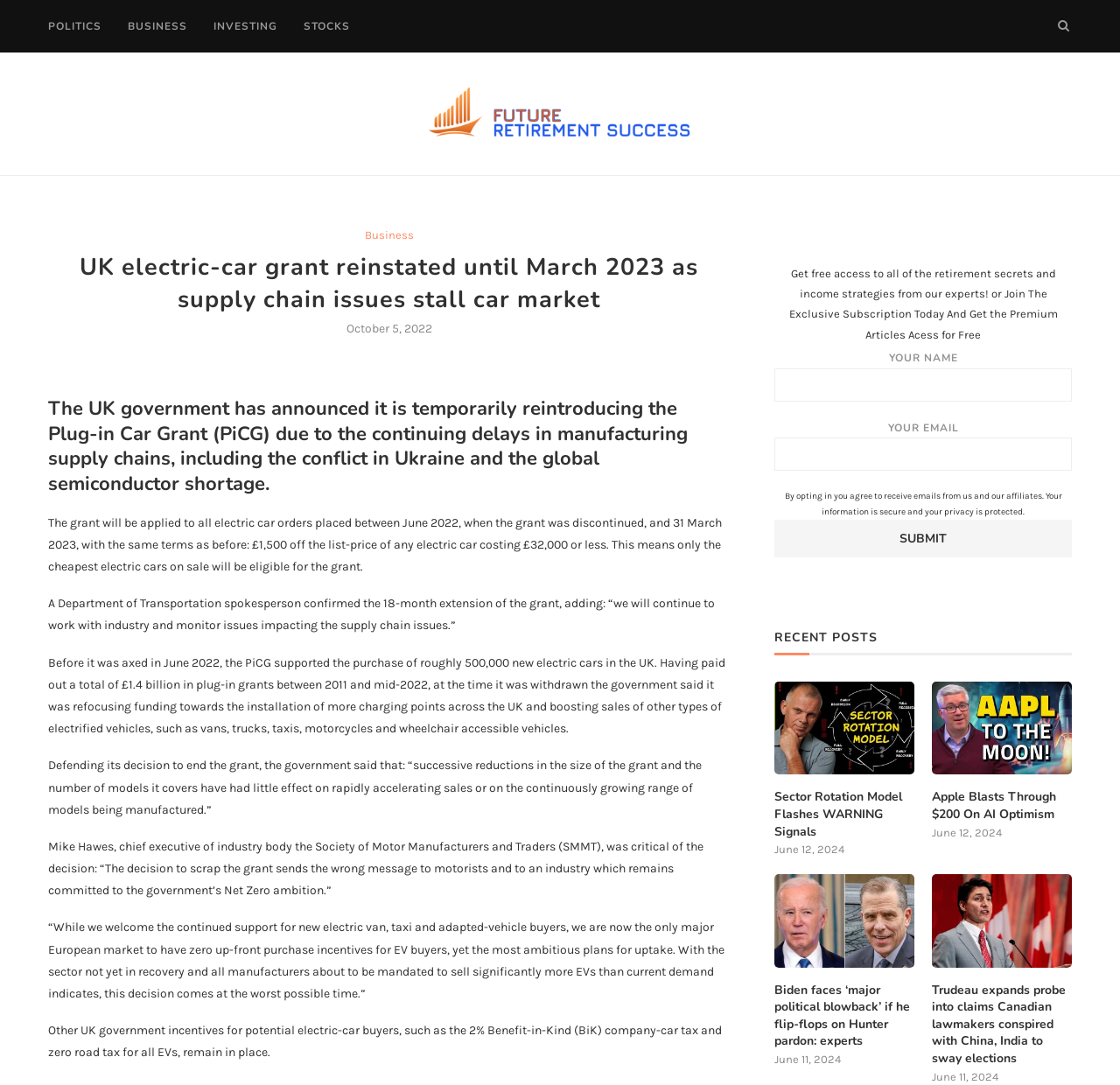Please find the bounding box coordinates of the element that must be clicked to perform the given instruction: "Enter your name in the input field". The coordinates should be four float numbers from 0 to 1, i.e., [left, top, right, bottom].

[0.691, 0.339, 0.957, 0.37]